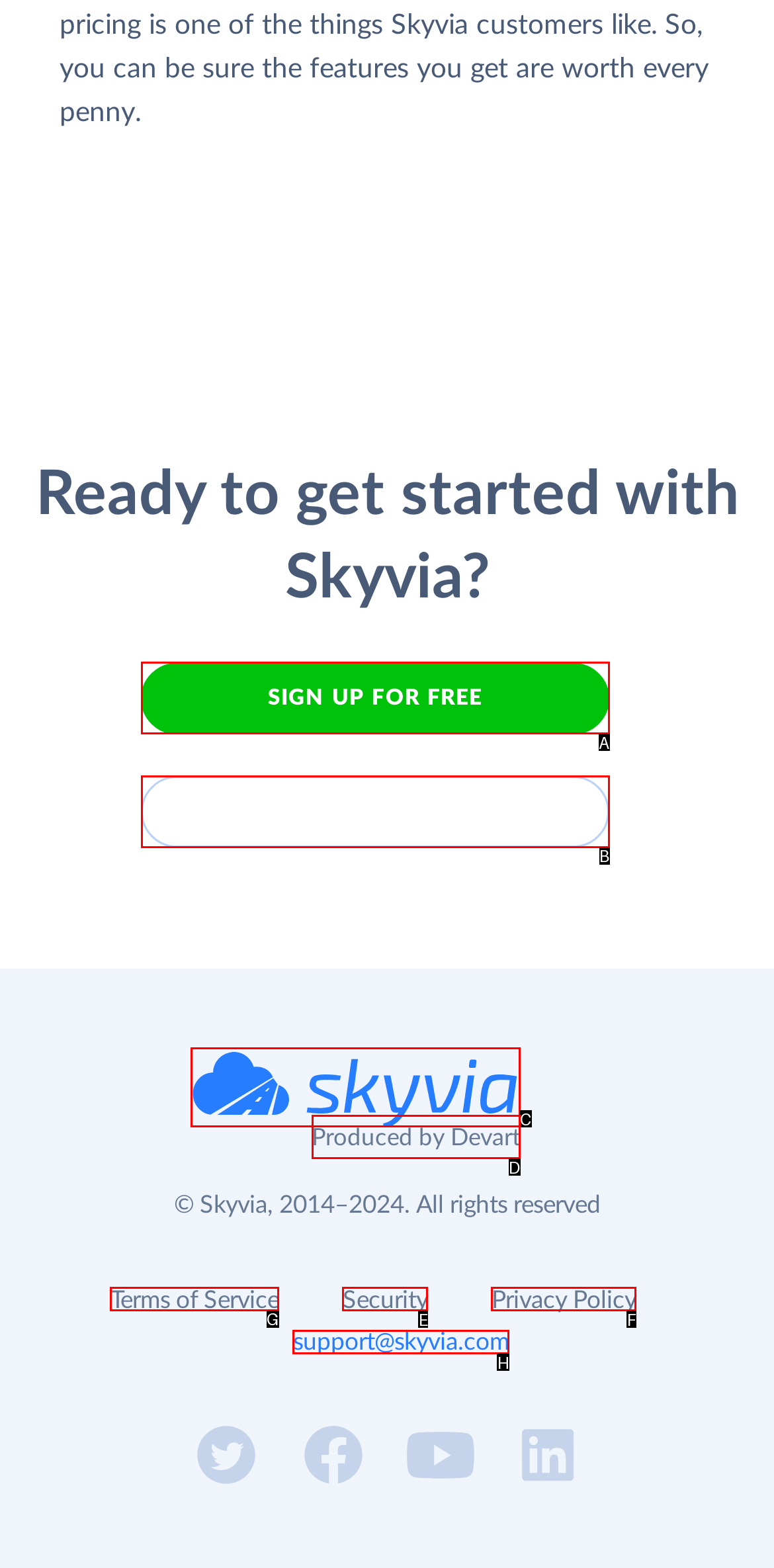Decide which HTML element to click to complete the task: View terms of service Provide the letter of the appropriate option.

G